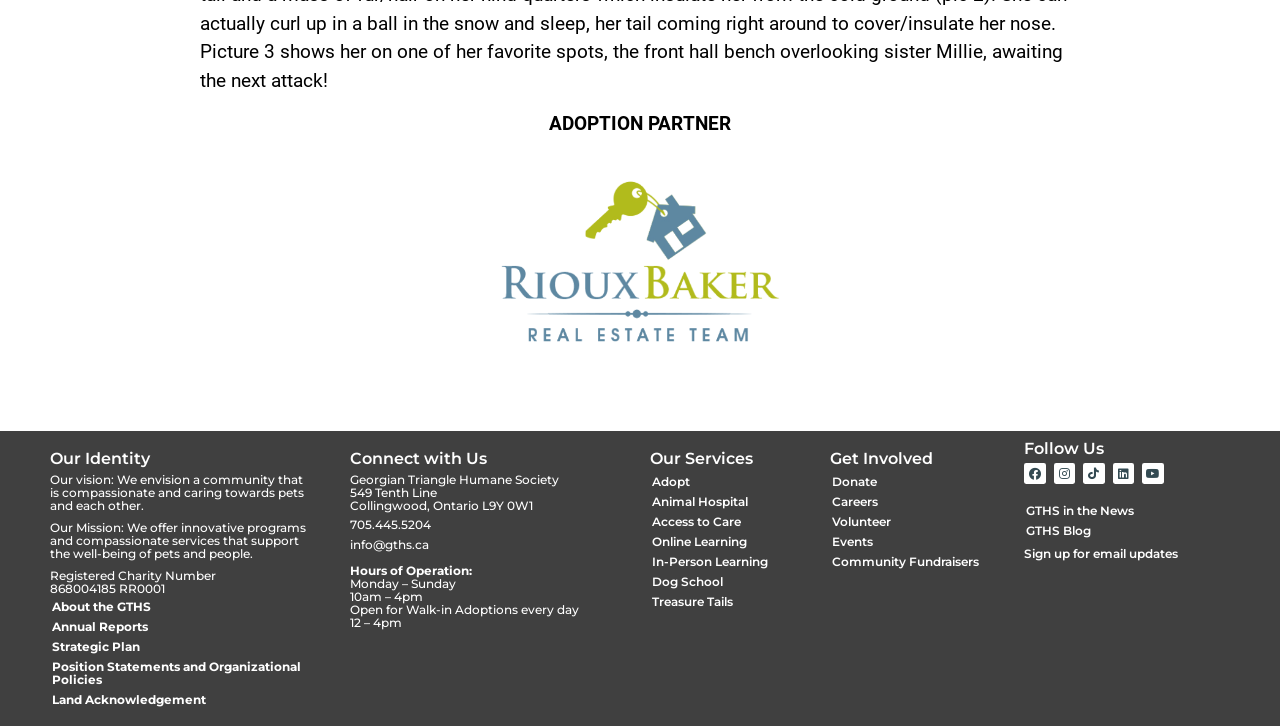Find the bounding box coordinates of the element you need to click on to perform this action: 'Follow the organization on Facebook'. The coordinates should be represented by four float values between 0 and 1, in the format [left, top, right, bottom].

[0.8, 0.637, 0.817, 0.667]